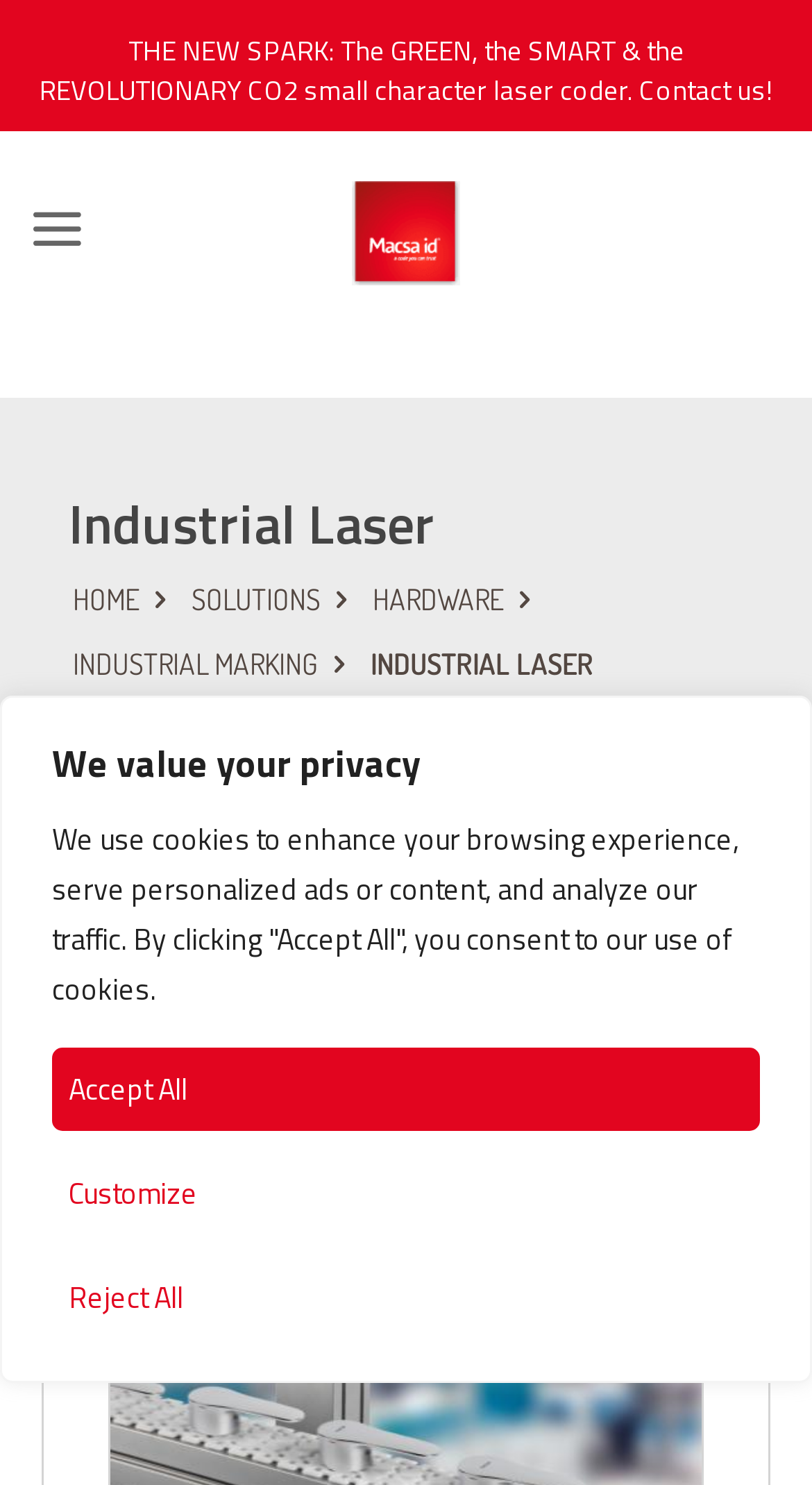What is the purpose of the 'Contact us!' link?
Using the image as a reference, answer the question with a short word or phrase.

To contact the company